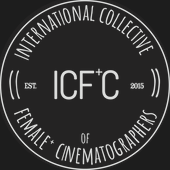What is the color scheme of the ICF+C logo?
From the image, respond with a single word or phrase.

Black and white